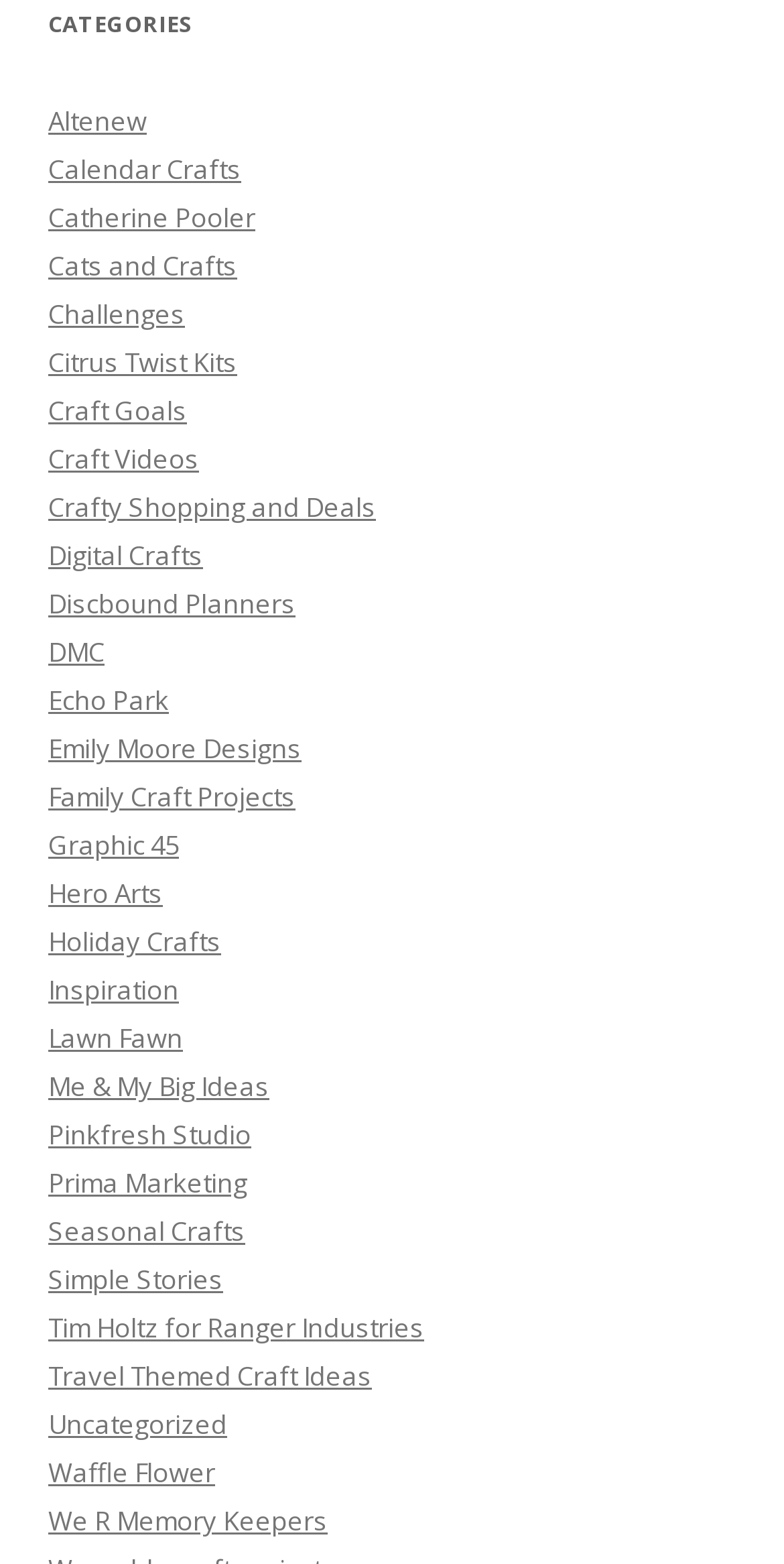Is there a category for digital crafts on this webpage?
Please answer the question with as much detail as possible using the screenshot.

The webpage lists 'Digital Crafts' as one of the categories, suggesting that it provides resources or information on digital crafting.